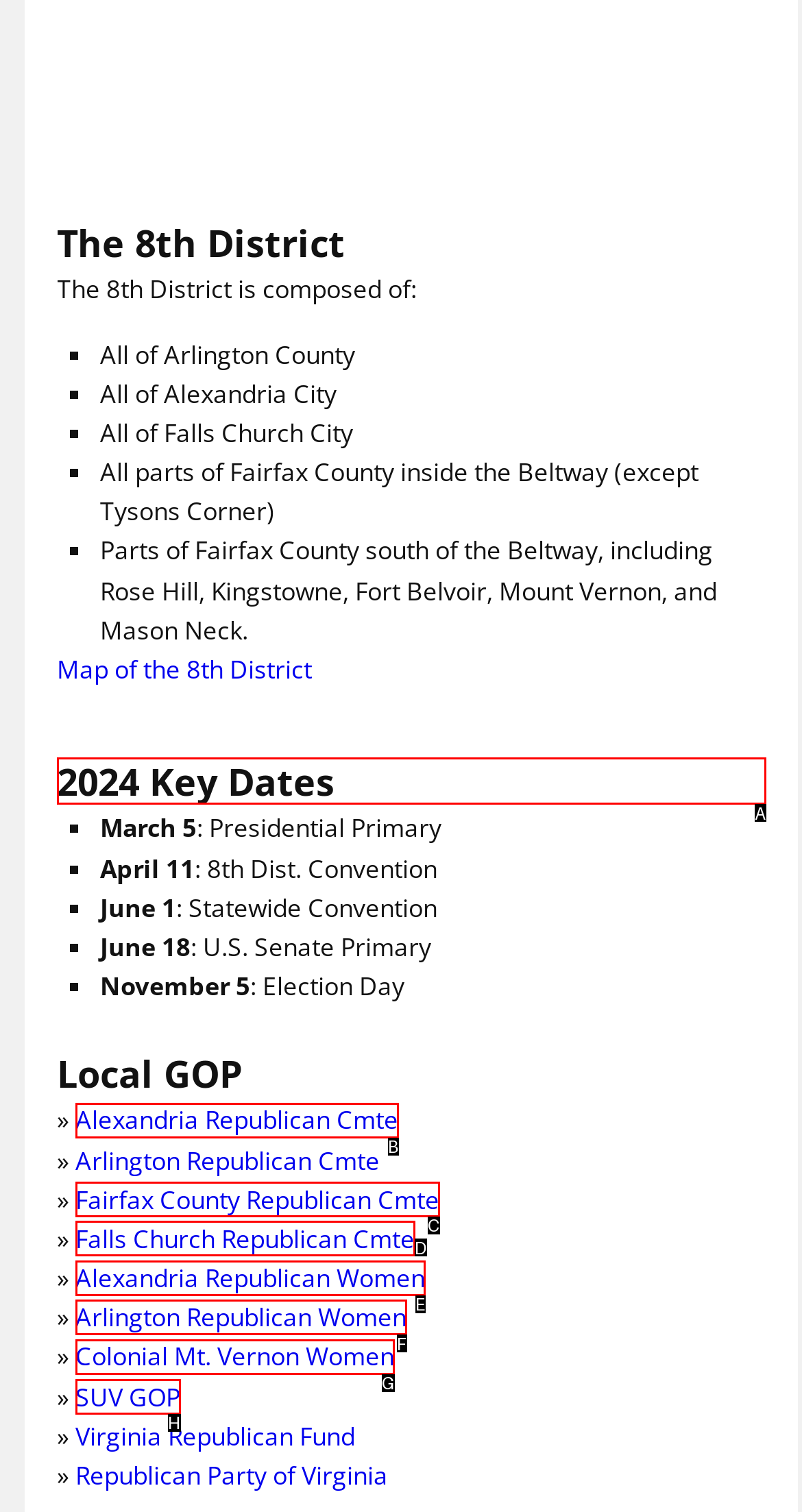Which UI element's letter should be clicked to achieve the task: Check the 2024 key dates
Provide the letter of the correct choice directly.

A